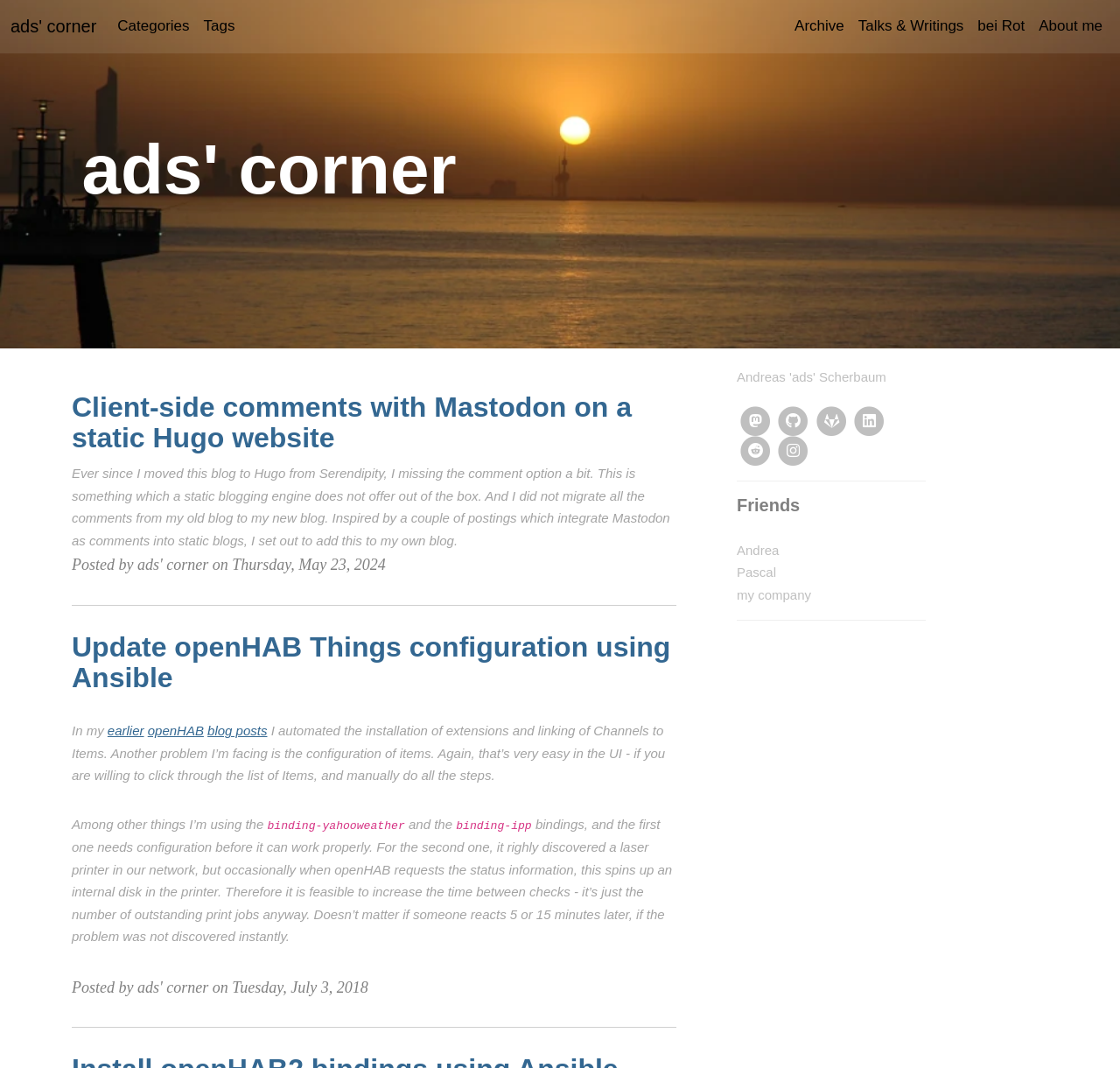Answer briefly with one word or phrase:
How many social media links are present on the webpage?

6